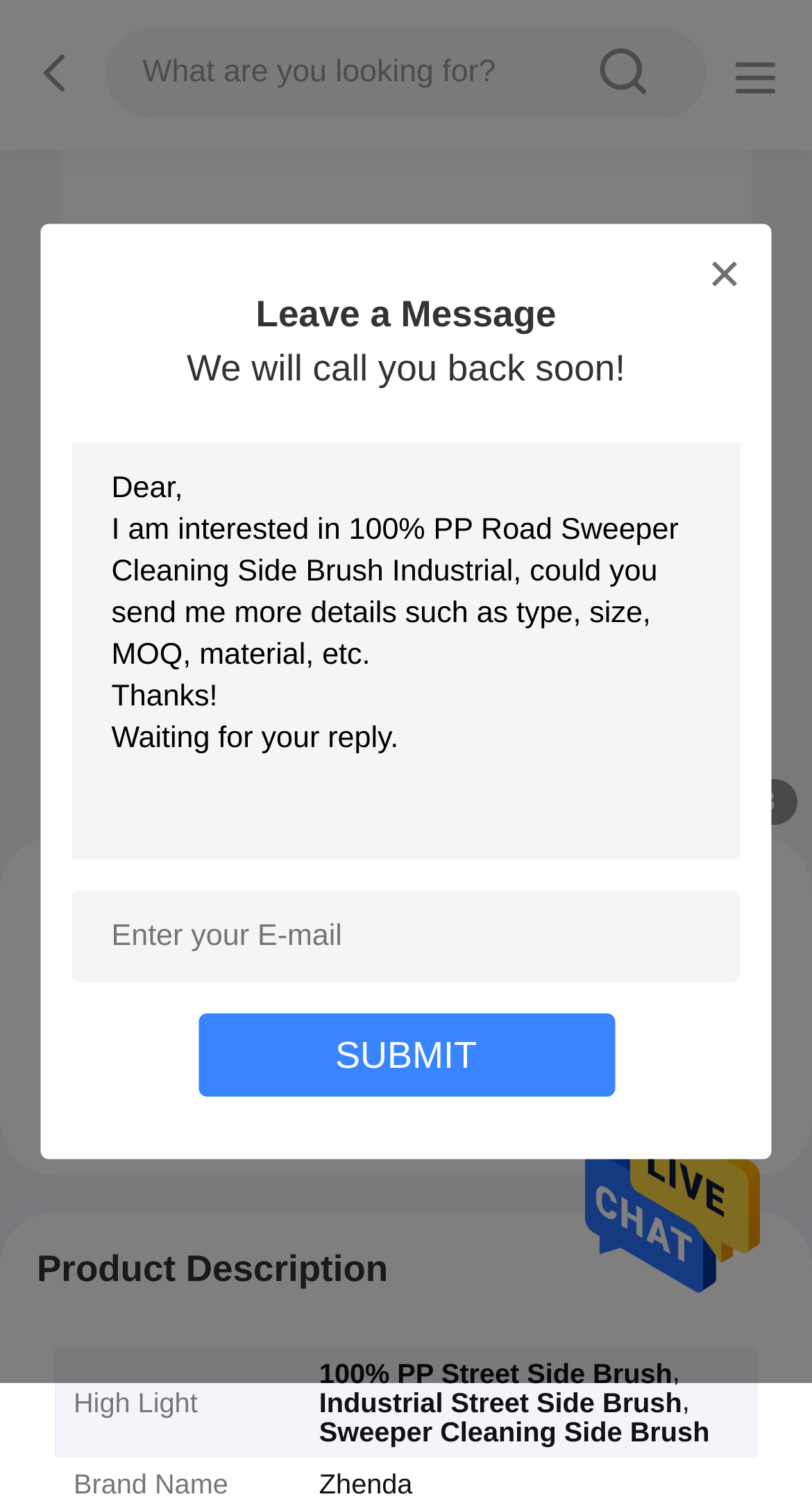Give a full account of the webpage's elements and their arrangement.

This webpage is about a product called "100% PP Road Sweeper Cleaning Side Brush Industrial" from China. At the top, there is a large image of the product, taking up most of the width of the page. Below the image, there is a heading with the product name, followed by two lines of text describing the price and minimum order quantity (MOQ) of the product.

On the left side of the page, there is a search bar with a magnifying glass icon and a placeholder text "What are you looking for?". Next to the search bar, there is a button with a Chinese character "sousou" and a text "SUBMIT" below it.

On the right side of the page, there is a section with a heading "Product Description" and a table with three columns. The table has three rows, each with a heading describing a feature of the product, such as "High Light", "100% PP Street Side Brush", and "Sweeper Cleaning Side Brush".

In the middle of the page, there is a form with two text boxes, one for leaving a message and another for entering an email address. Below the form, there are two buttons, one with a text "Get Best Price" and another with a text "Contact Now".

At the bottom of the page, there is a link with a Chinese character and a text "Leave a Message" above it.